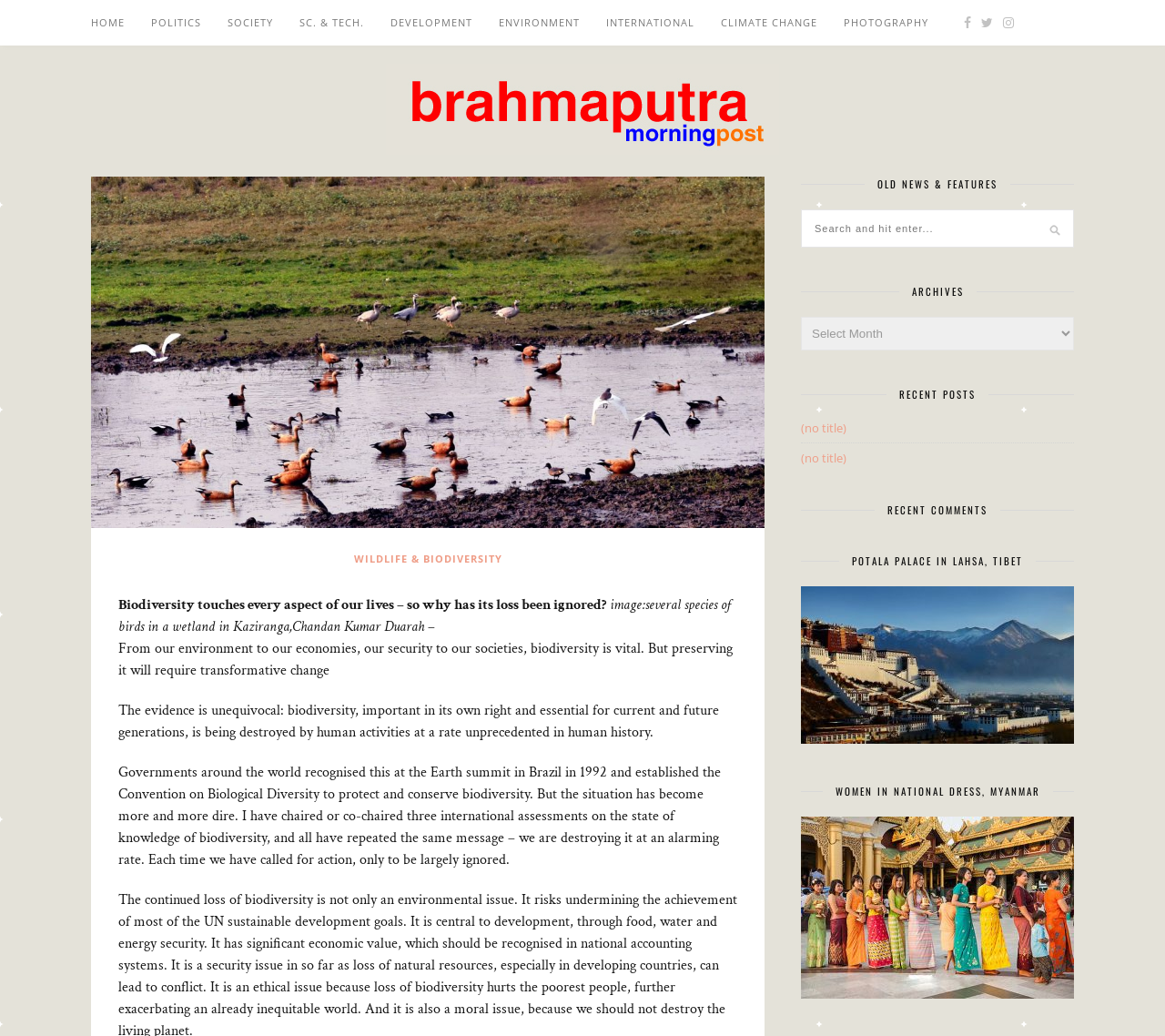Locate the bounding box coordinates of the clickable area to execute the instruction: "Click on the HOME link". Provide the coordinates as four float numbers between 0 and 1, represented as [left, top, right, bottom].

[0.078, 0.0, 0.107, 0.044]